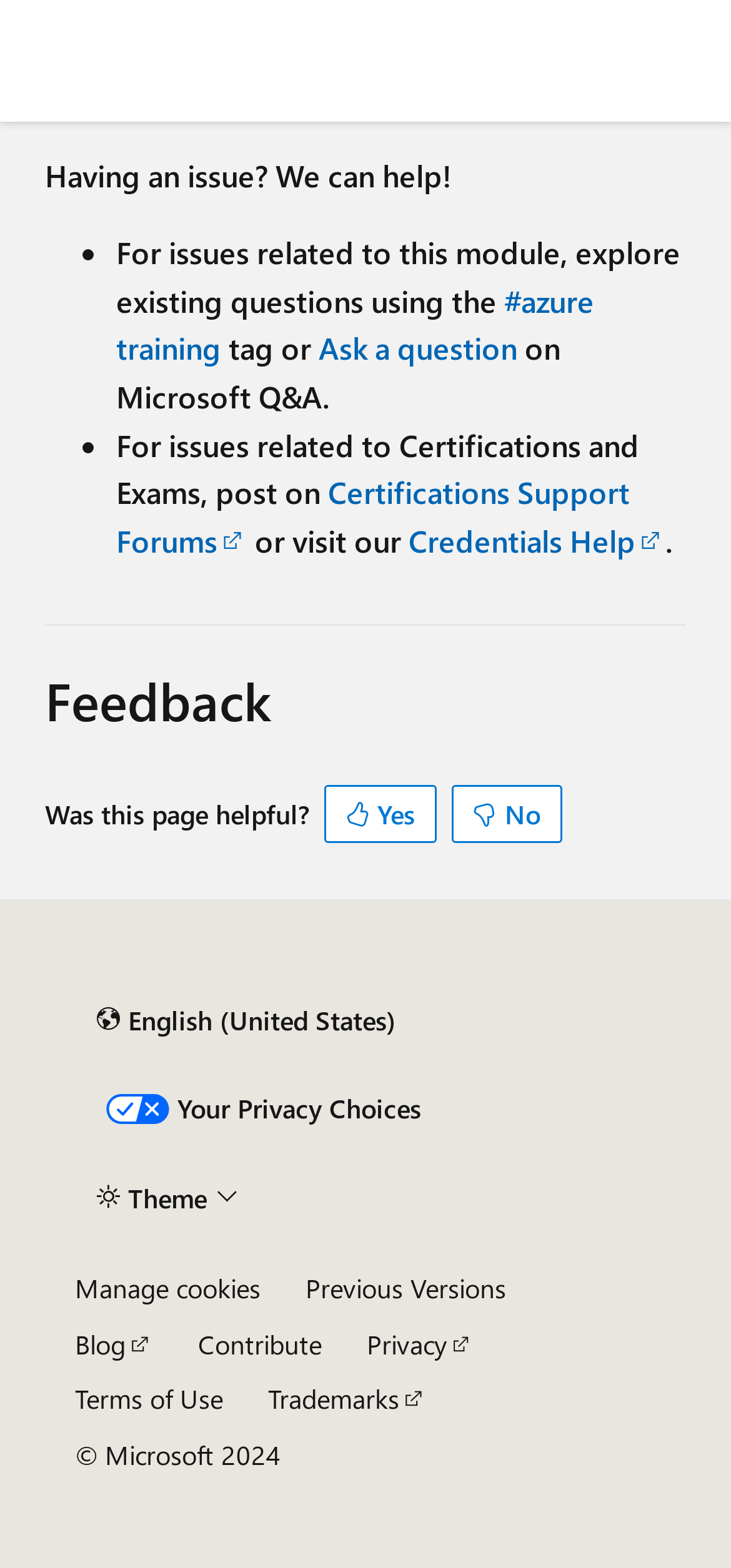Could you provide the bounding box coordinates for the portion of the screen to click to complete this instruction: "Post on Certifications Support Forums"?

[0.159, 0.301, 0.862, 0.357]